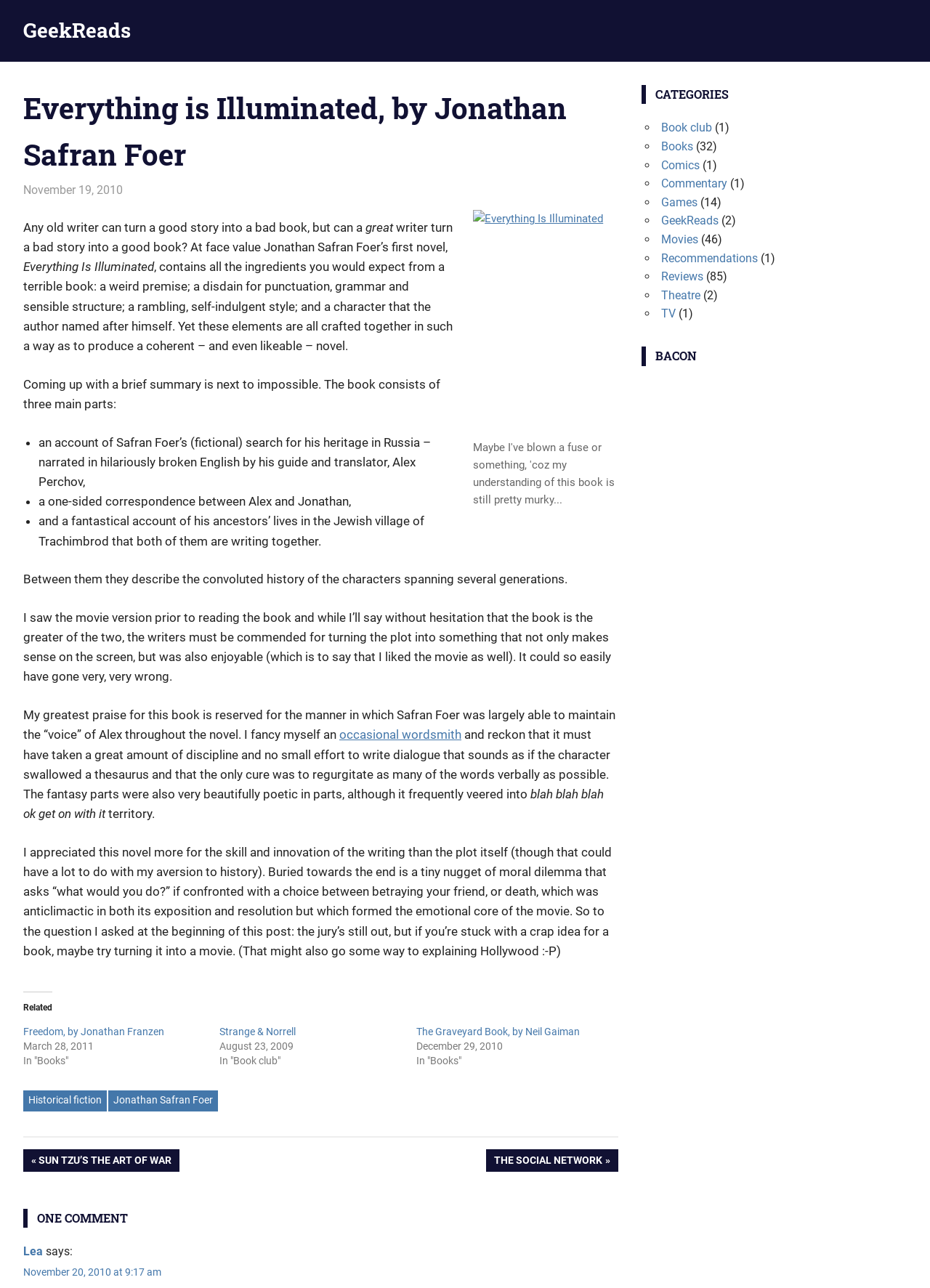Please identify the primary heading of the webpage and give its text content.

Everything is Illuminated, by Jonathan Safran Foer